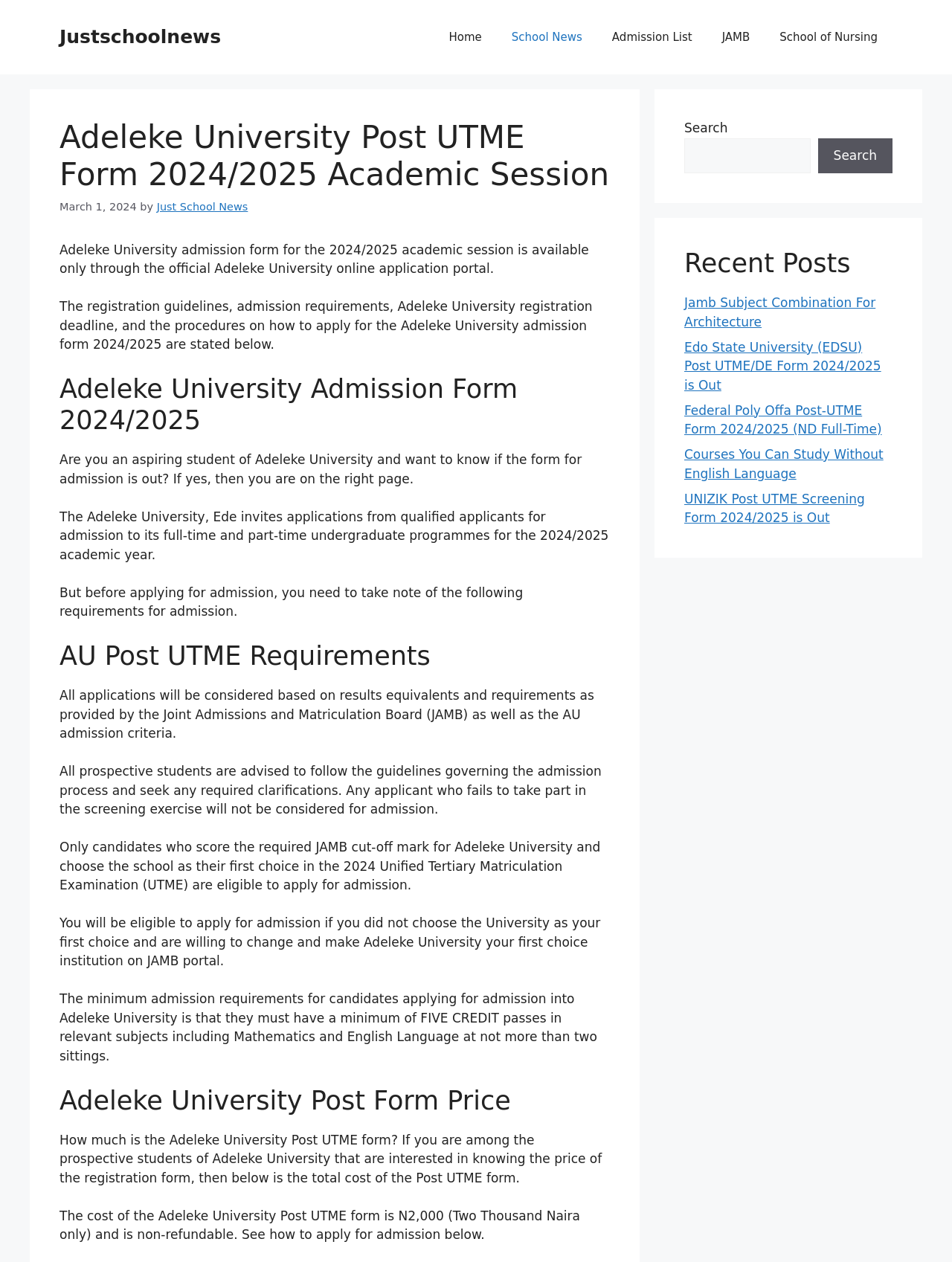Provide the bounding box coordinates of the HTML element described by the text: "Admission List".

[0.627, 0.012, 0.743, 0.047]